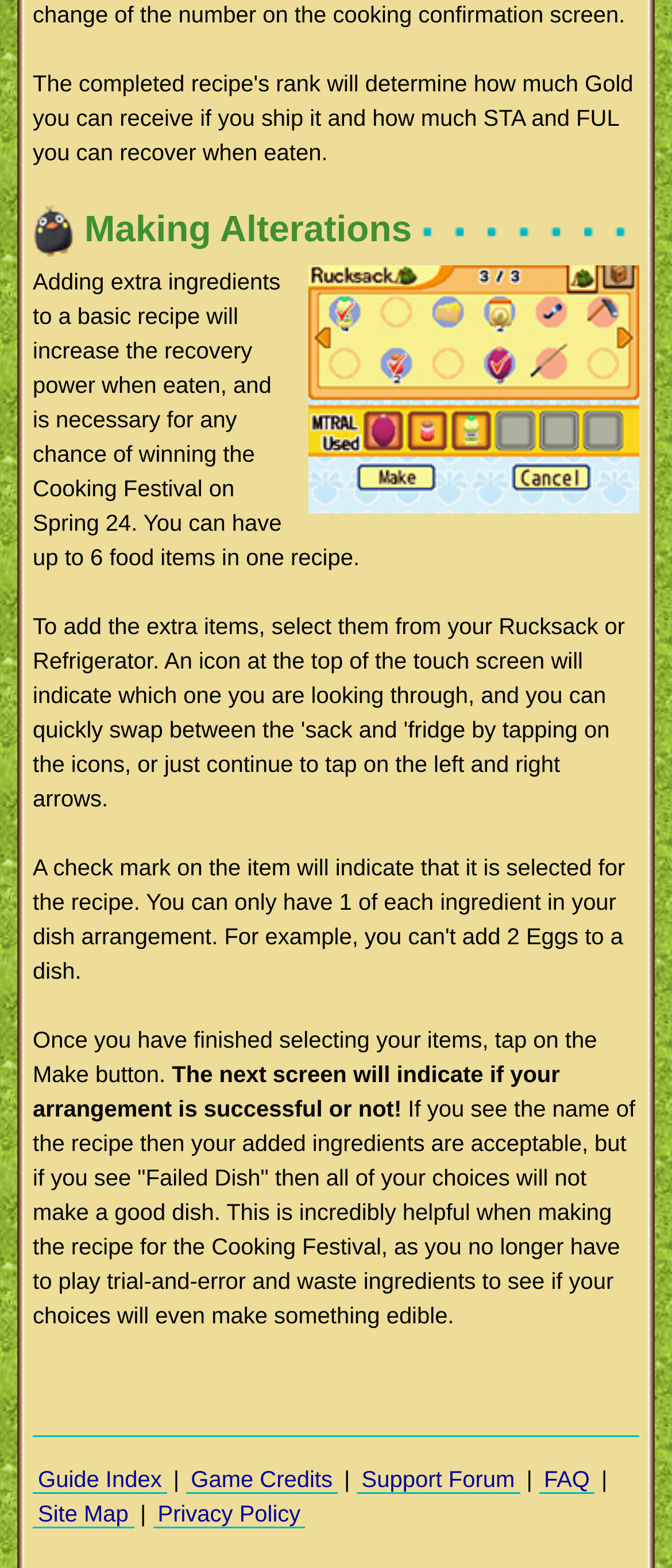What is located at the bottom of the webpage?
Using the information from the image, provide a comprehensive answer to the question.

The webpage has a section at the bottom with links to other pages, including the Guide Index, Game Credits, Support Forum, FAQ, Site Map, and Privacy Policy, which provides additional resources and information to the user.